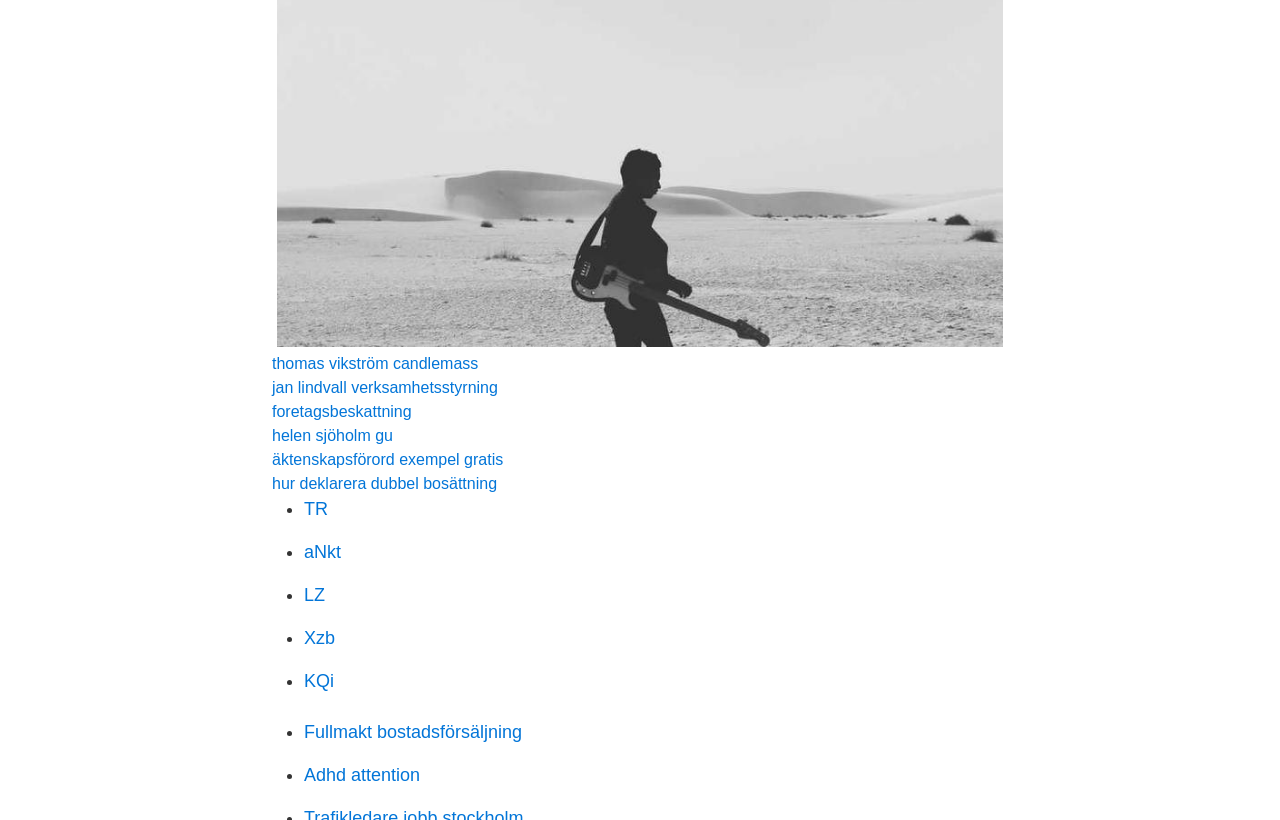For the given element description foretagsbeskattning, determine the bounding box coordinates of the UI element. The coordinates should follow the format (top-left x, top-left y, bottom-right x, bottom-right y) and be within the range of 0 to 1.

[0.212, 0.491, 0.322, 0.512]